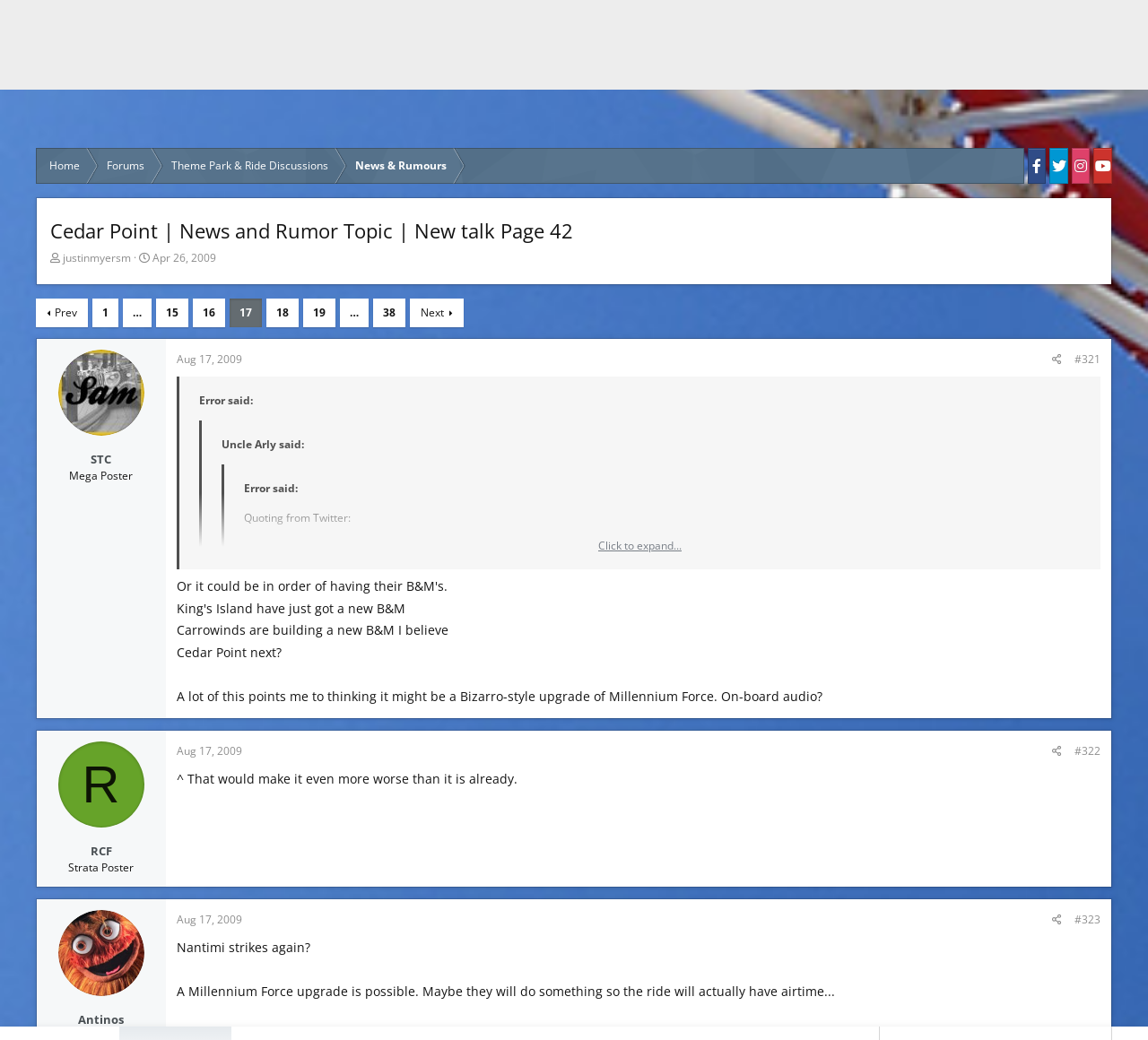Please identify the coordinates of the bounding box that should be clicked to fulfill this instruction: "Click on Facebook page".

None